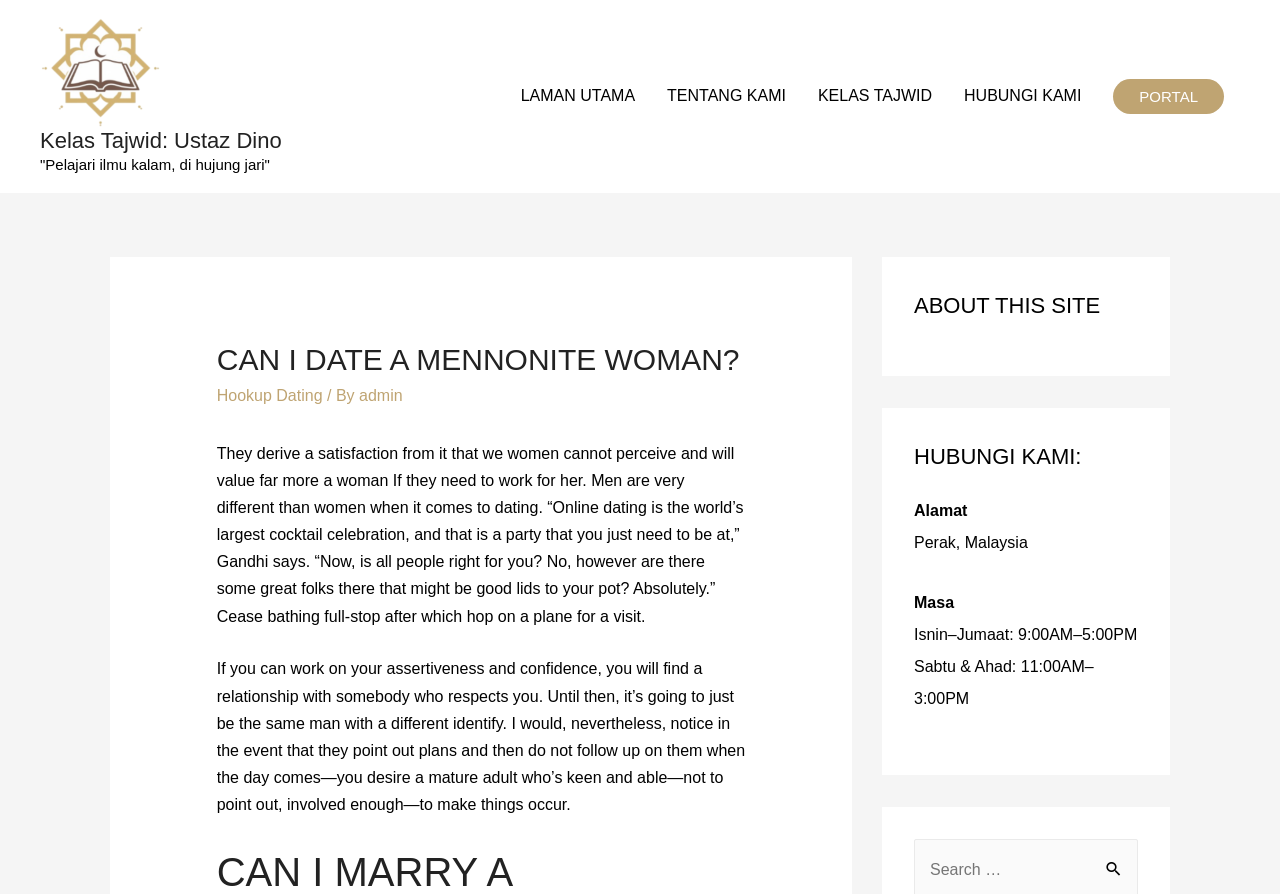Could you highlight the region that needs to be clicked to execute the instruction: "Explore the Care & Tank Size Archives"?

None